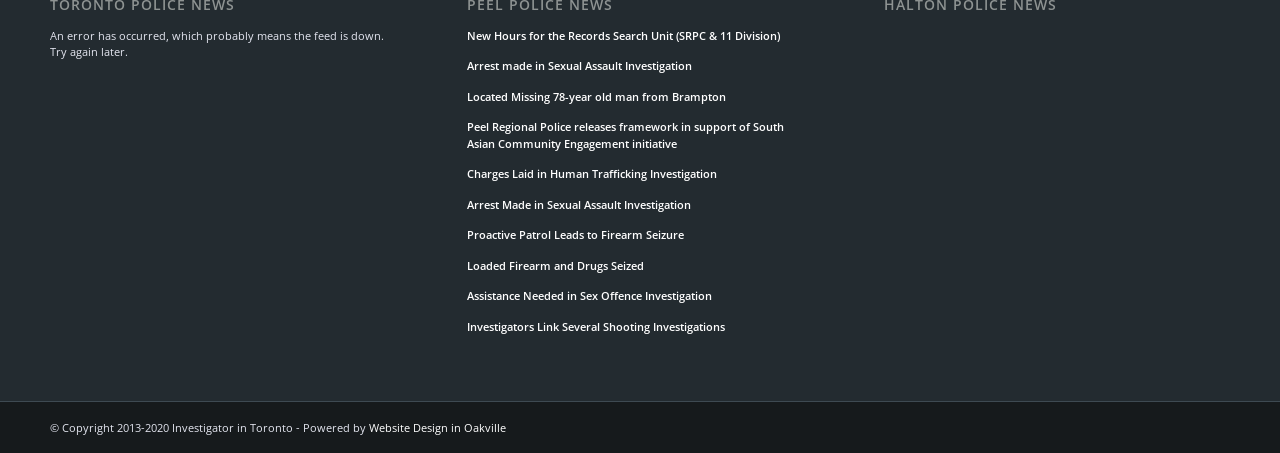How many news links are displayed on the webpage? From the image, respond with a single word or brief phrase.

10